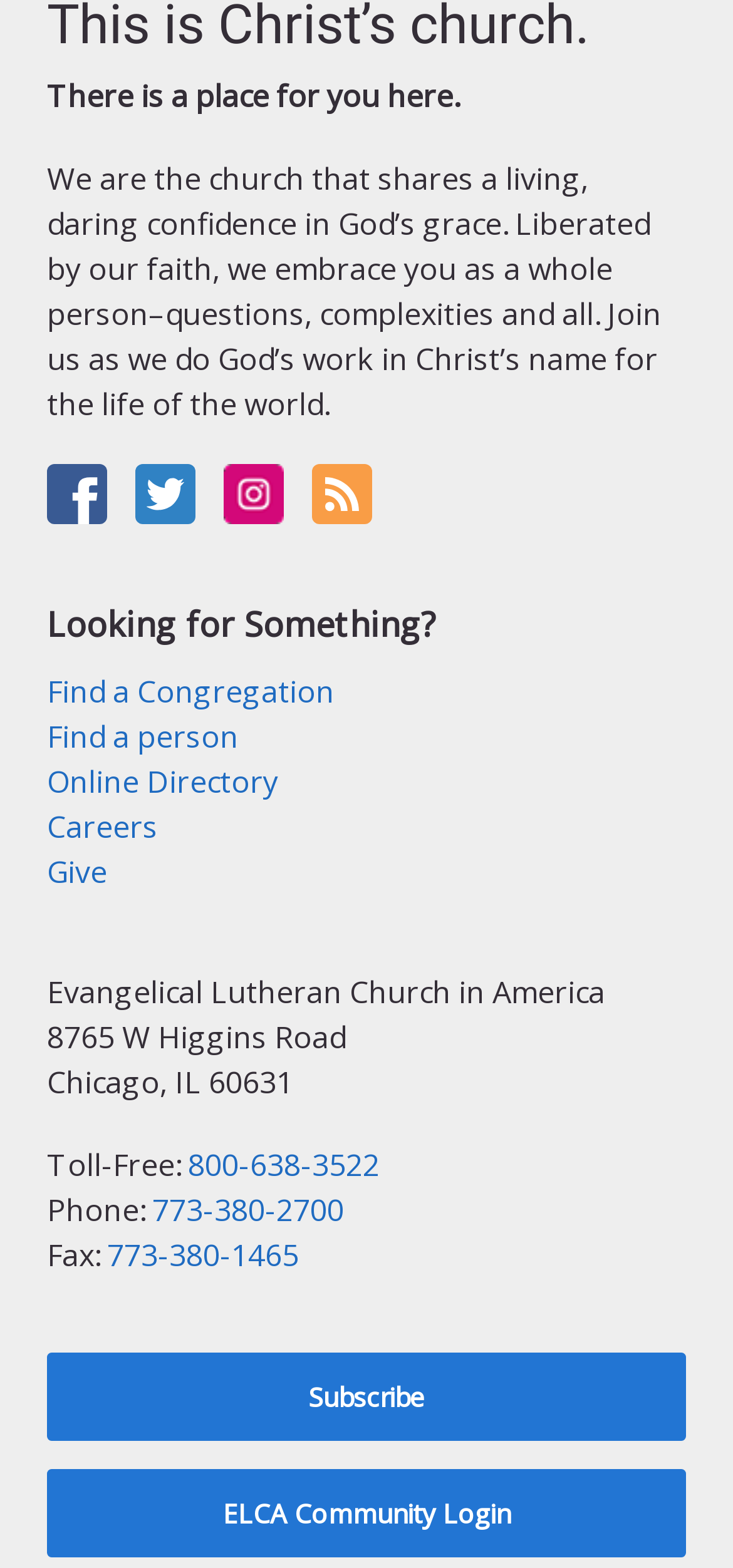Highlight the bounding box of the UI element that corresponds to this description: "Online Directory".

[0.064, 0.485, 0.379, 0.511]